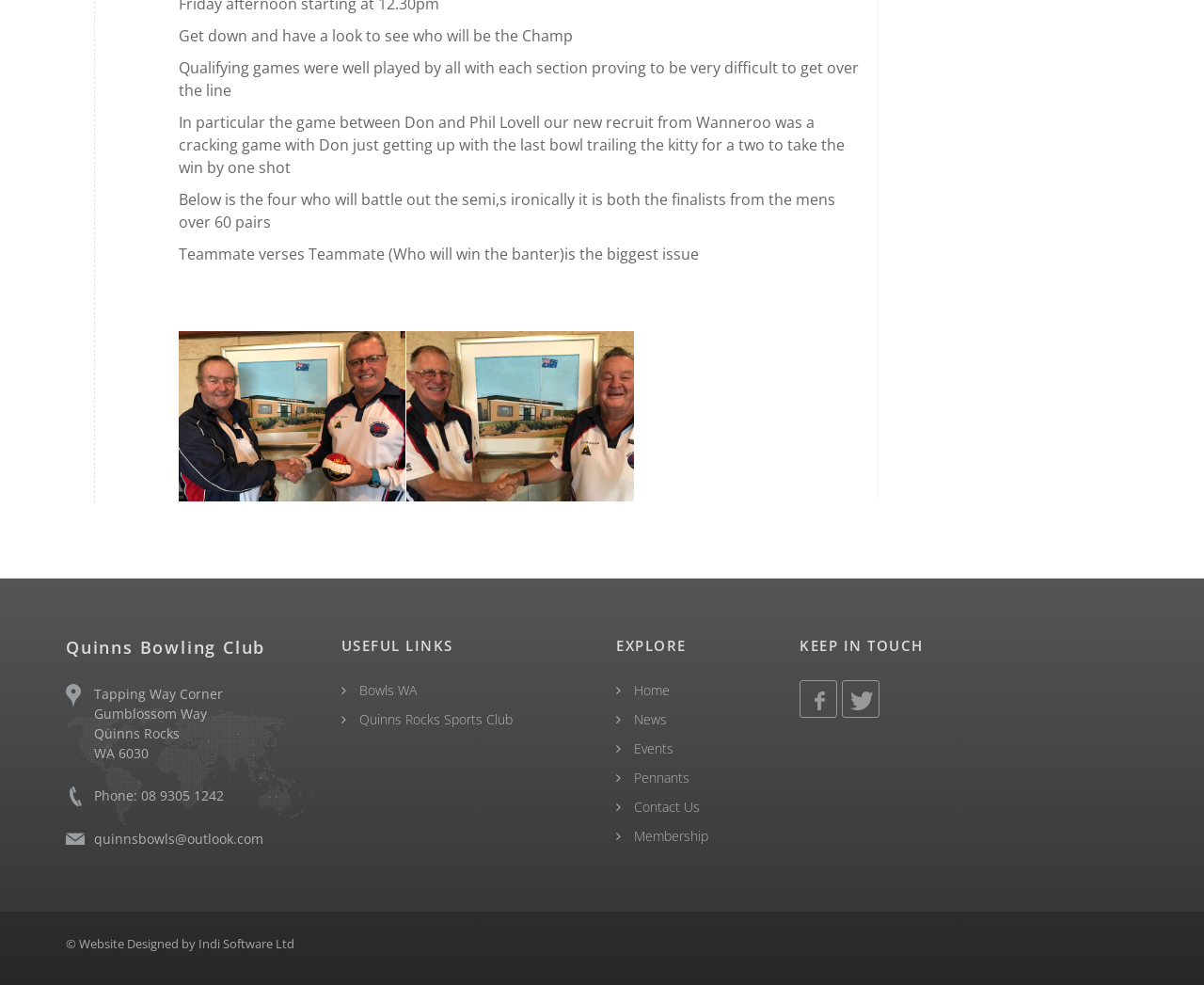Pinpoint the bounding box coordinates of the clickable element needed to complete the instruction: "Send an email to quinnsbowls@outlook.com". The coordinates should be provided as four float numbers between 0 and 1: [left, top, right, bottom].

[0.078, 0.842, 0.219, 0.861]